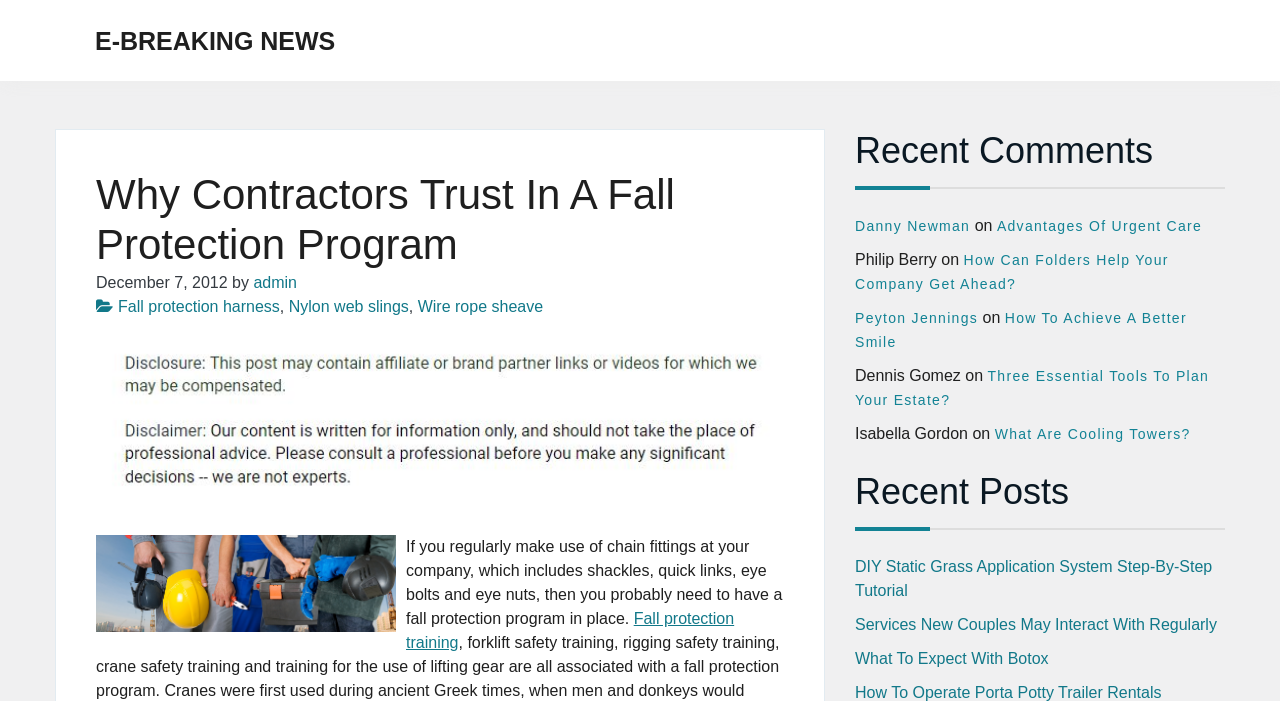Determine the bounding box coordinates of the region that needs to be clicked to achieve the task: "Click on the 'E-BREAKING NEWS' link".

[0.074, 0.038, 0.262, 0.078]